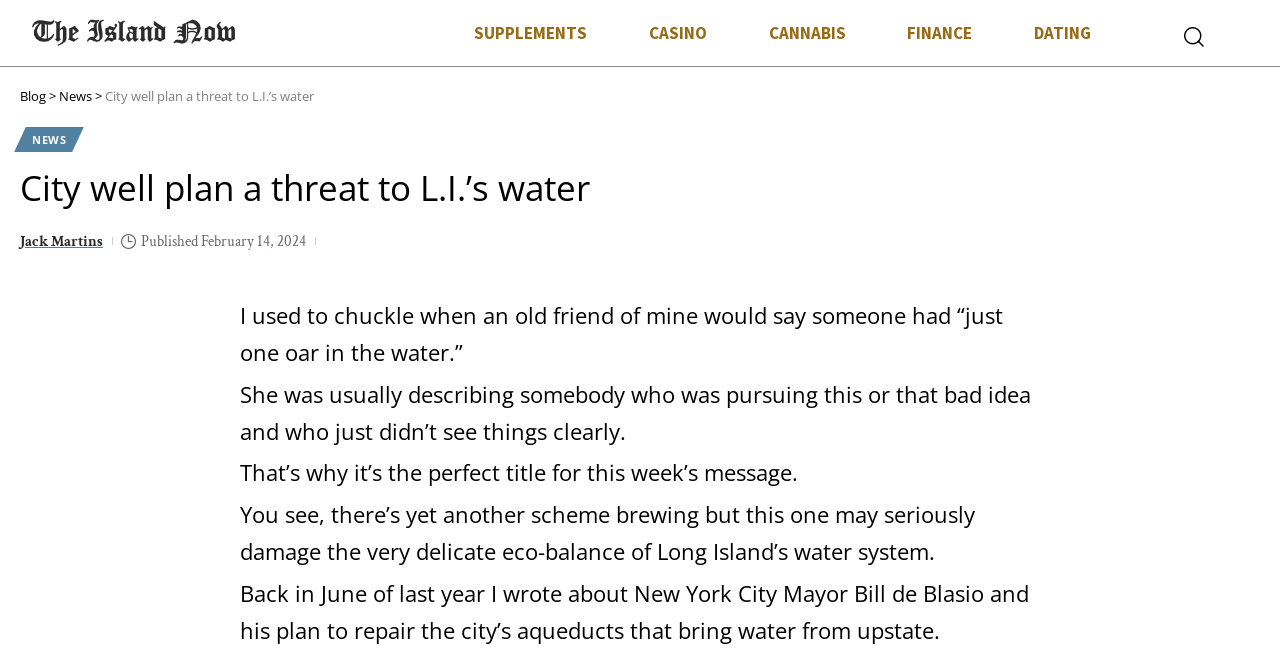Given the webpage screenshot and the description, determine the bounding box coordinates (top-left x, top-left y, bottom-right x, bottom-right y) that define the location of the UI element matching this description: Jack Martins

[0.016, 0.346, 0.08, 0.385]